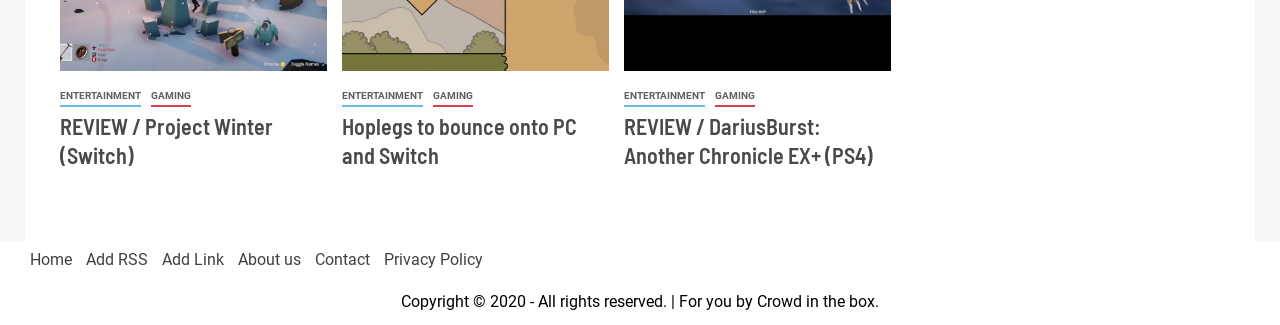Please specify the bounding box coordinates of the element that should be clicked to execute the given instruction: 'Learn about Hoplegs to bounce onto PC and Switch'. Ensure the coordinates are four float numbers between 0 and 1, expressed as [left, top, right, bottom].

[0.267, 0.348, 0.451, 0.518]